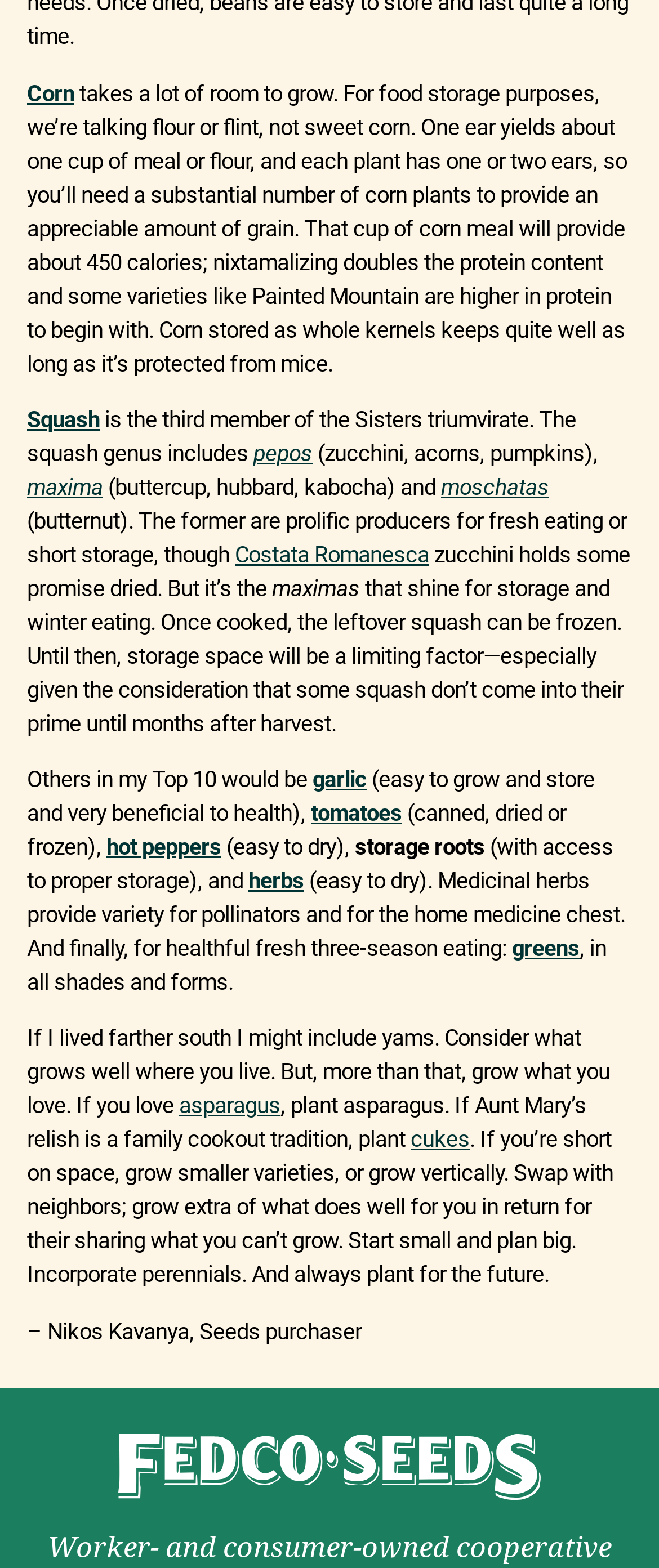Answer the question using only one word or a concise phrase: Who is the author of the article?

Nikos Kavanya